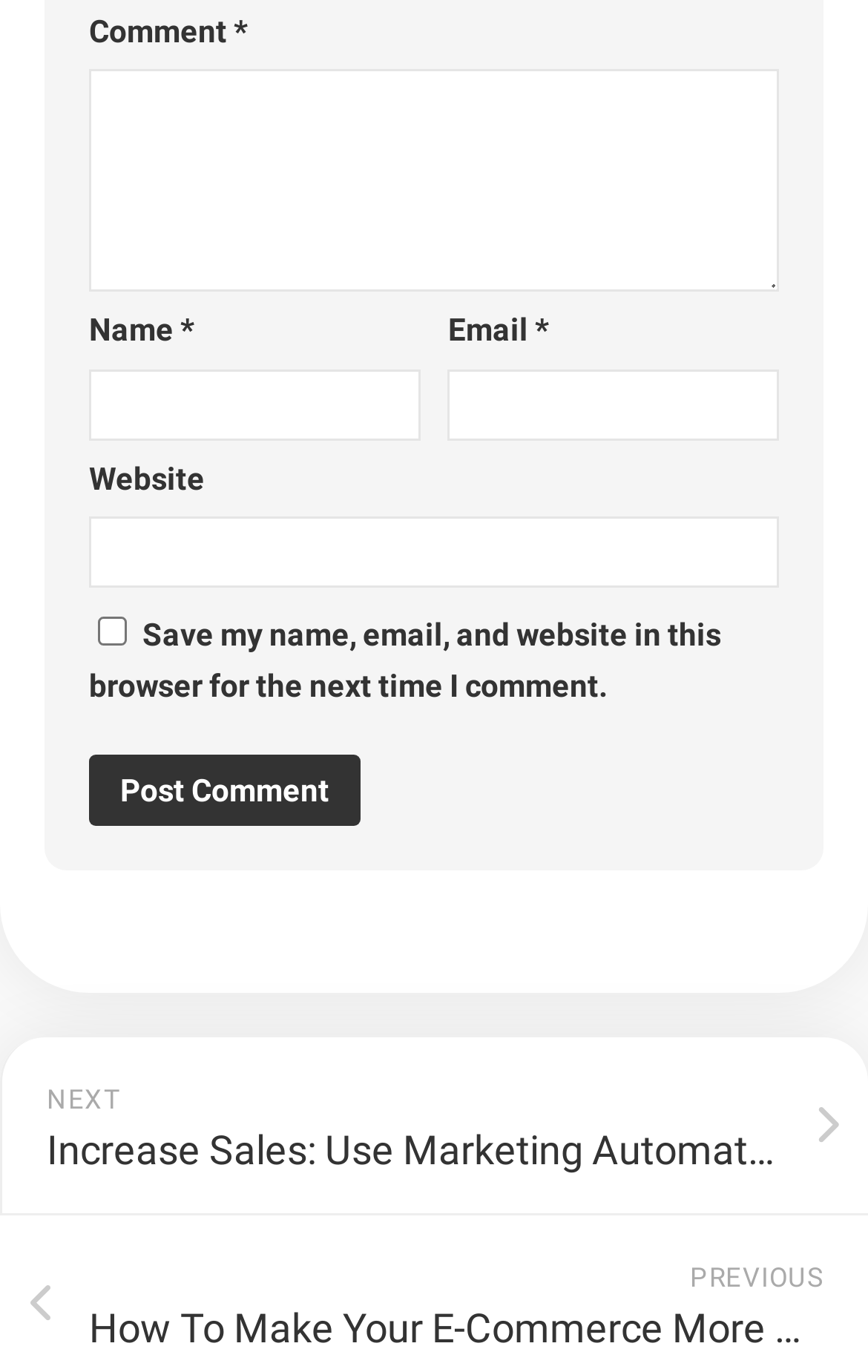Determine the bounding box coordinates for the HTML element described here: "title="Copy to clipboard"".

None